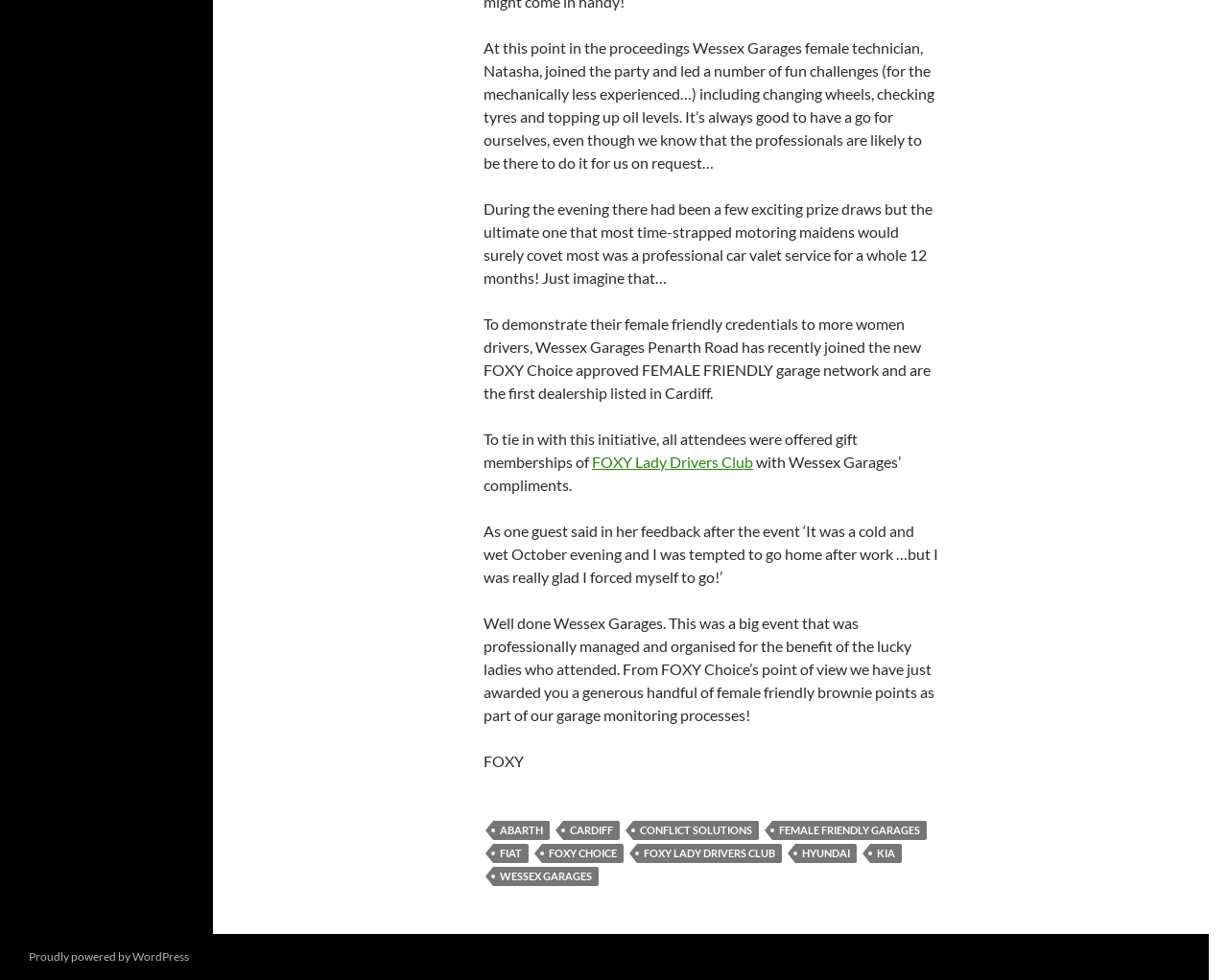Please identify the bounding box coordinates of where to click in order to follow the instruction: "Check out HYUNDAI".

[0.648, 0.861, 0.698, 0.881]